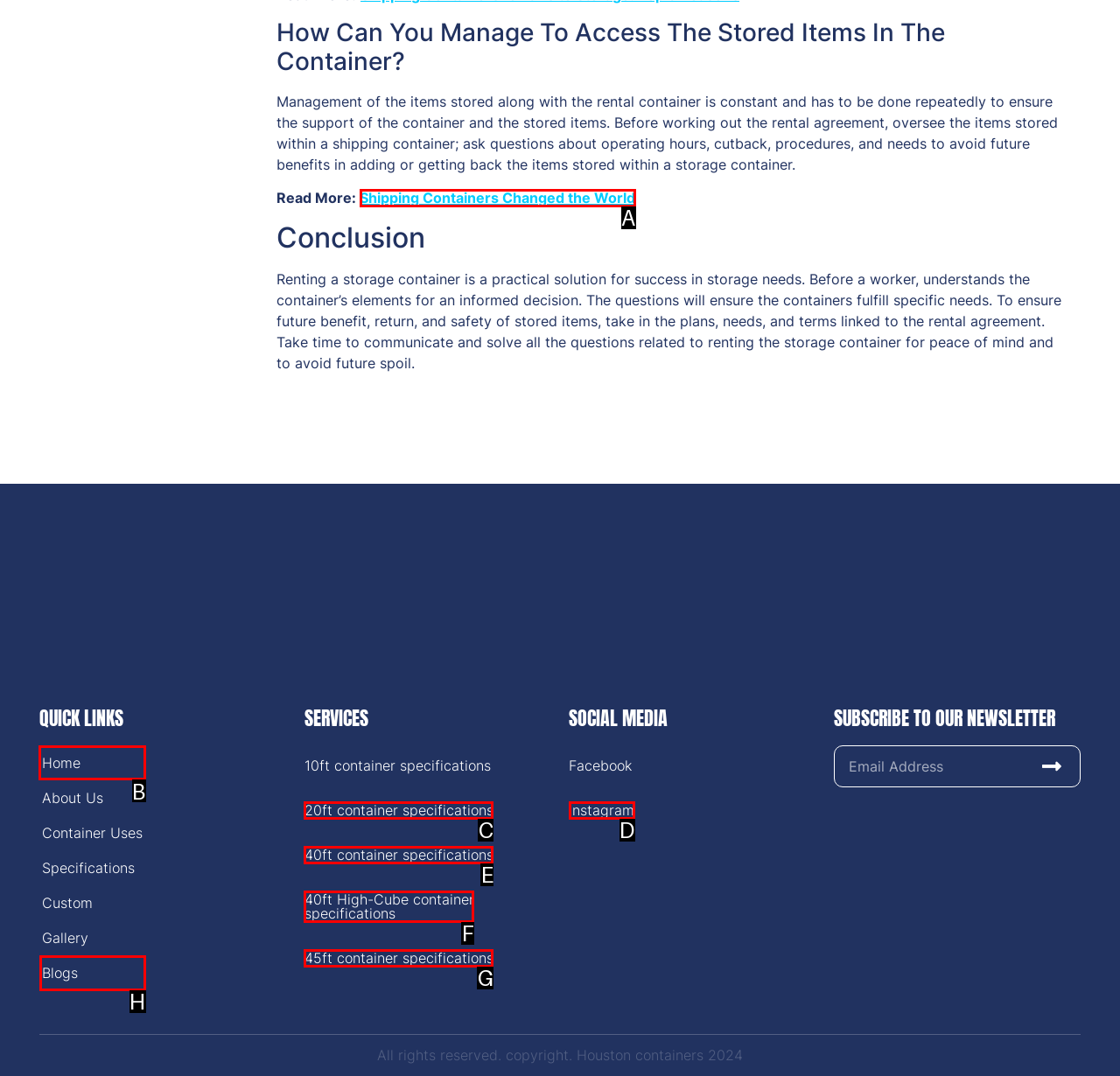What option should I click on to execute the task: Explore the 'Photo Editing' section? Give the letter from the available choices.

None